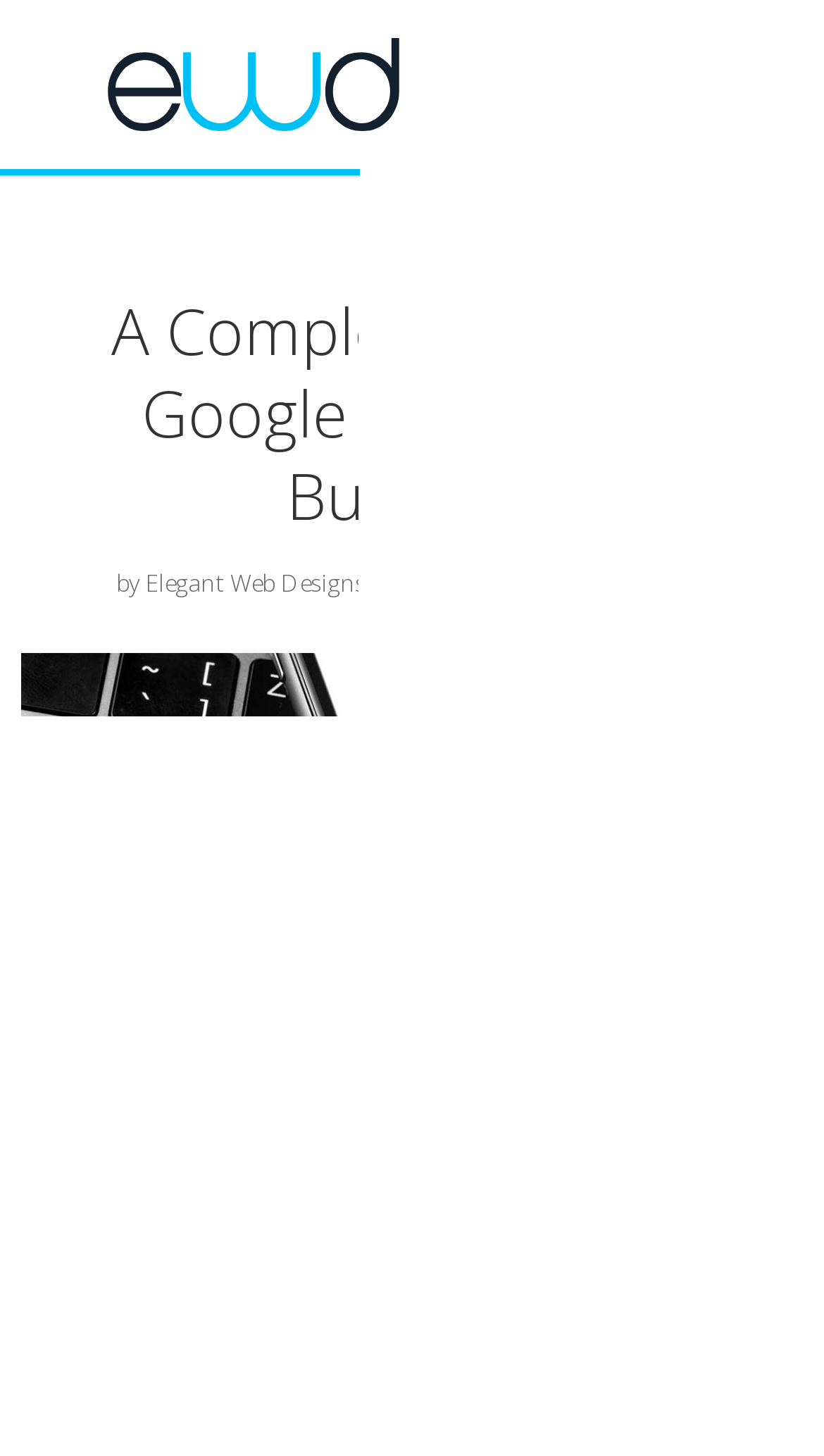Please find the bounding box for the UI element described by: "Better Websites".

[0.664, 0.389, 0.859, 0.411]